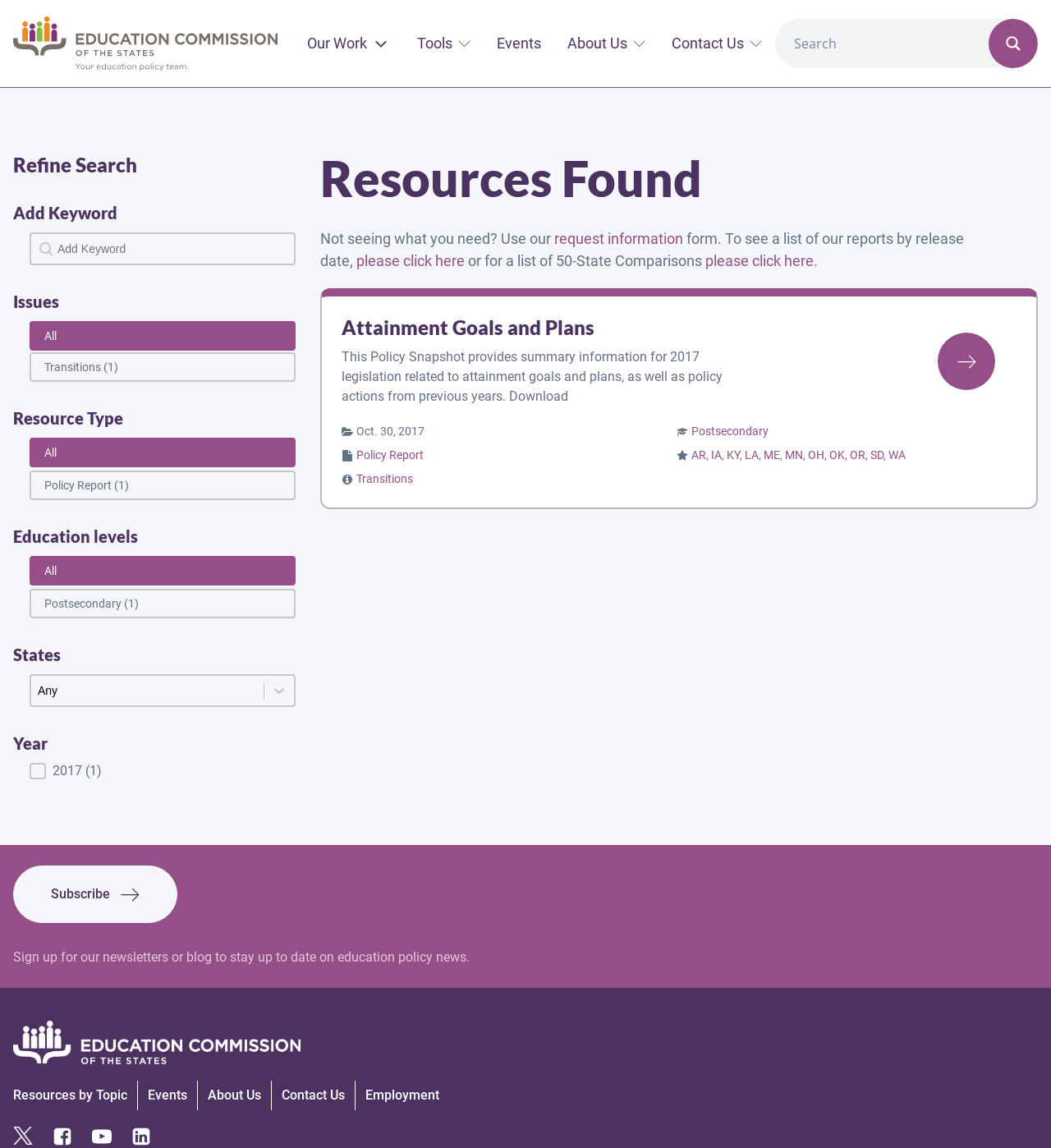Identify the bounding box coordinates of the element that should be clicked to fulfill this task: "Filter by Postsecondary". The coordinates should be provided as four float numbers between 0 and 1, i.e., [left, top, right, bottom].

[0.658, 0.37, 0.731, 0.381]